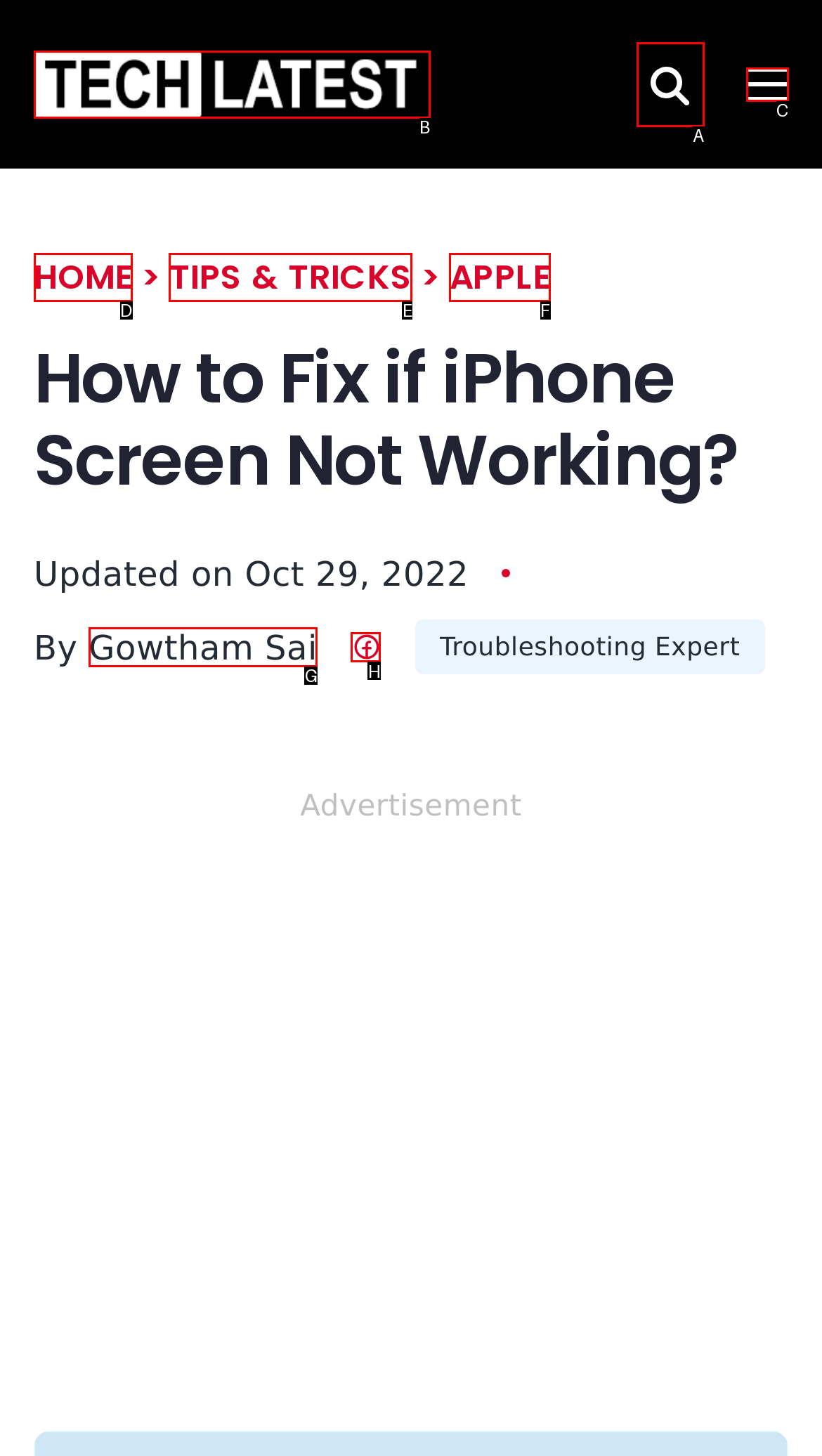Choose the UI element to click on to achieve this task: read more about the author. Reply with the letter representing the selected element.

G